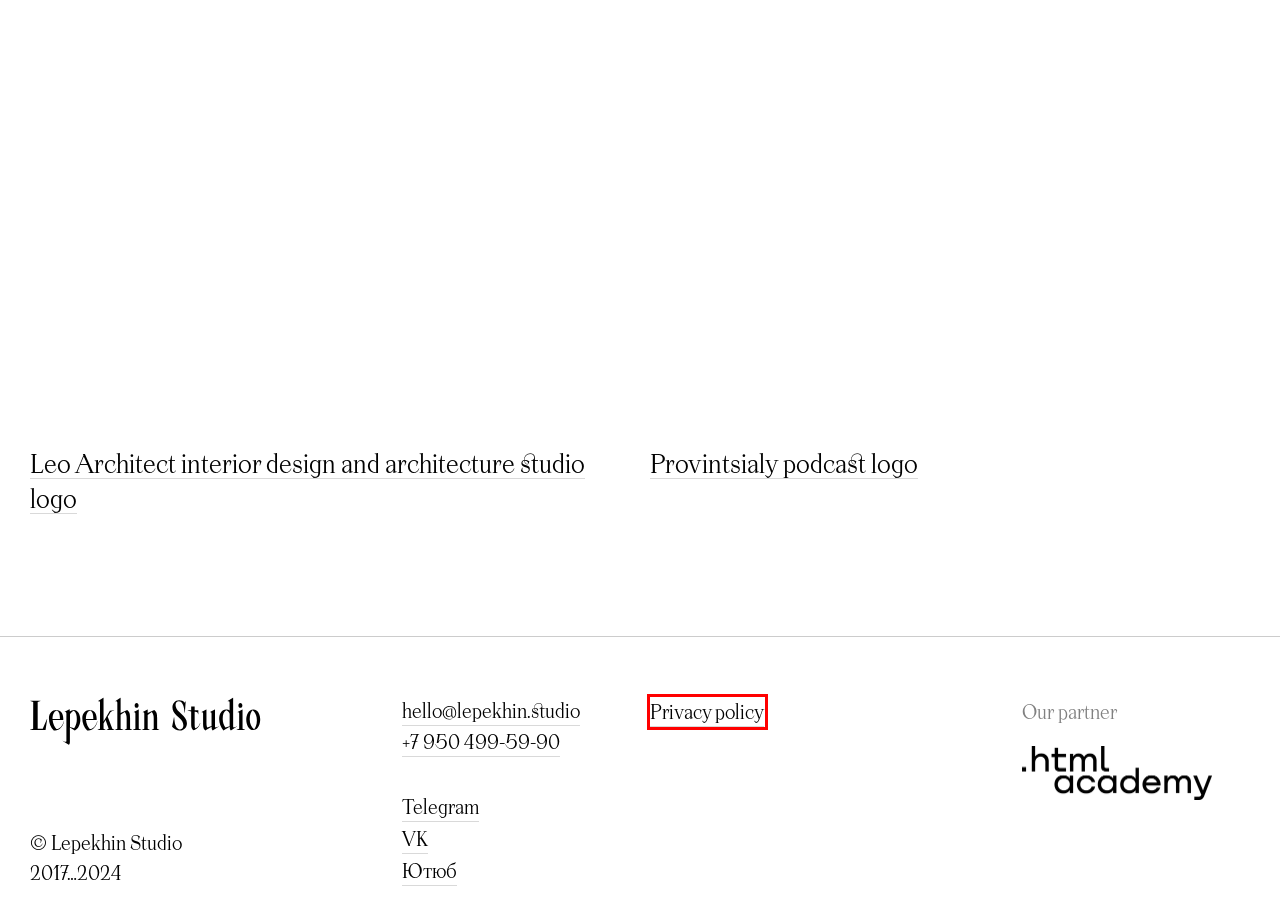You have a screenshot showing a webpage with a red bounding box around a UI element. Choose the webpage description that best matches the new page after clicking the highlighted element. Here are the options:
A. Privacy policy
B. 您的浏览器需要更新
C. About us
D. Provintsialy podcast logo
E. Логотип и айдентика группы компаний «Колесник»
F. Lepekhin Studio | Design for those who are passionate about what they do
G. HTML Academy: интерактивные онлайн-курсы по HTML, CSS и JavaScript
H. Kolesnik commercial realty investment company newsletter

A